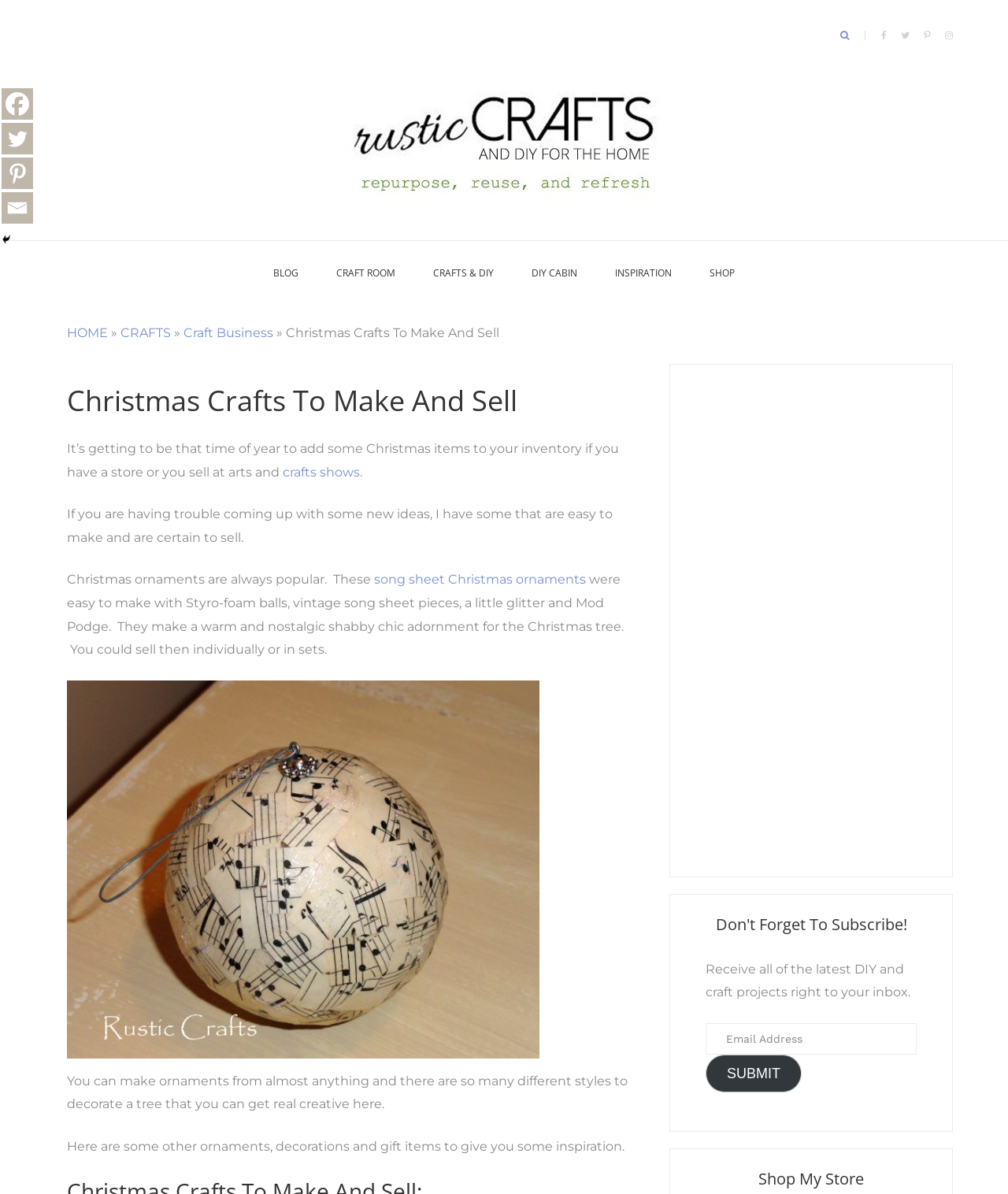Provide the bounding box coordinates for the UI element that is described as: "CRAFTS & DIY".

[0.43, 0.202, 0.49, 0.256]